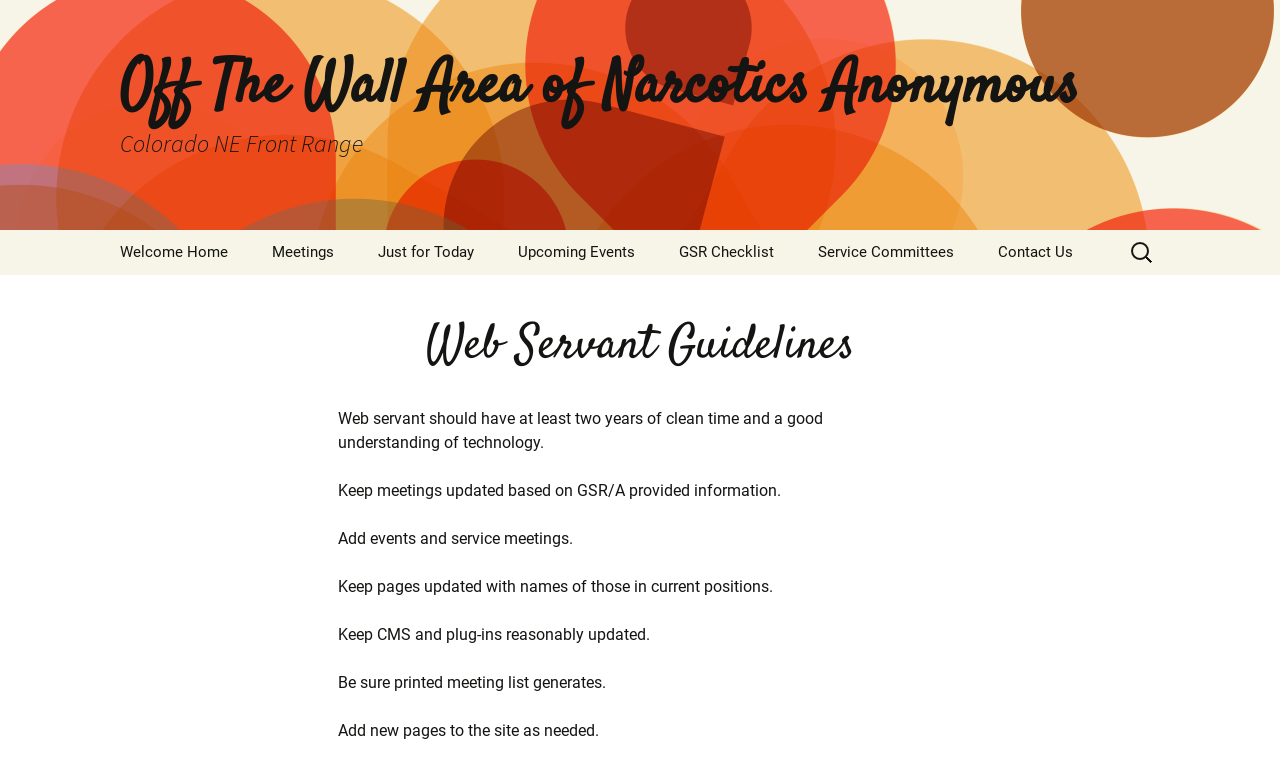Highlight the bounding box coordinates of the element you need to click to perform the following instruction: "Check GSR Checklist."

[0.515, 0.297, 0.62, 0.355]